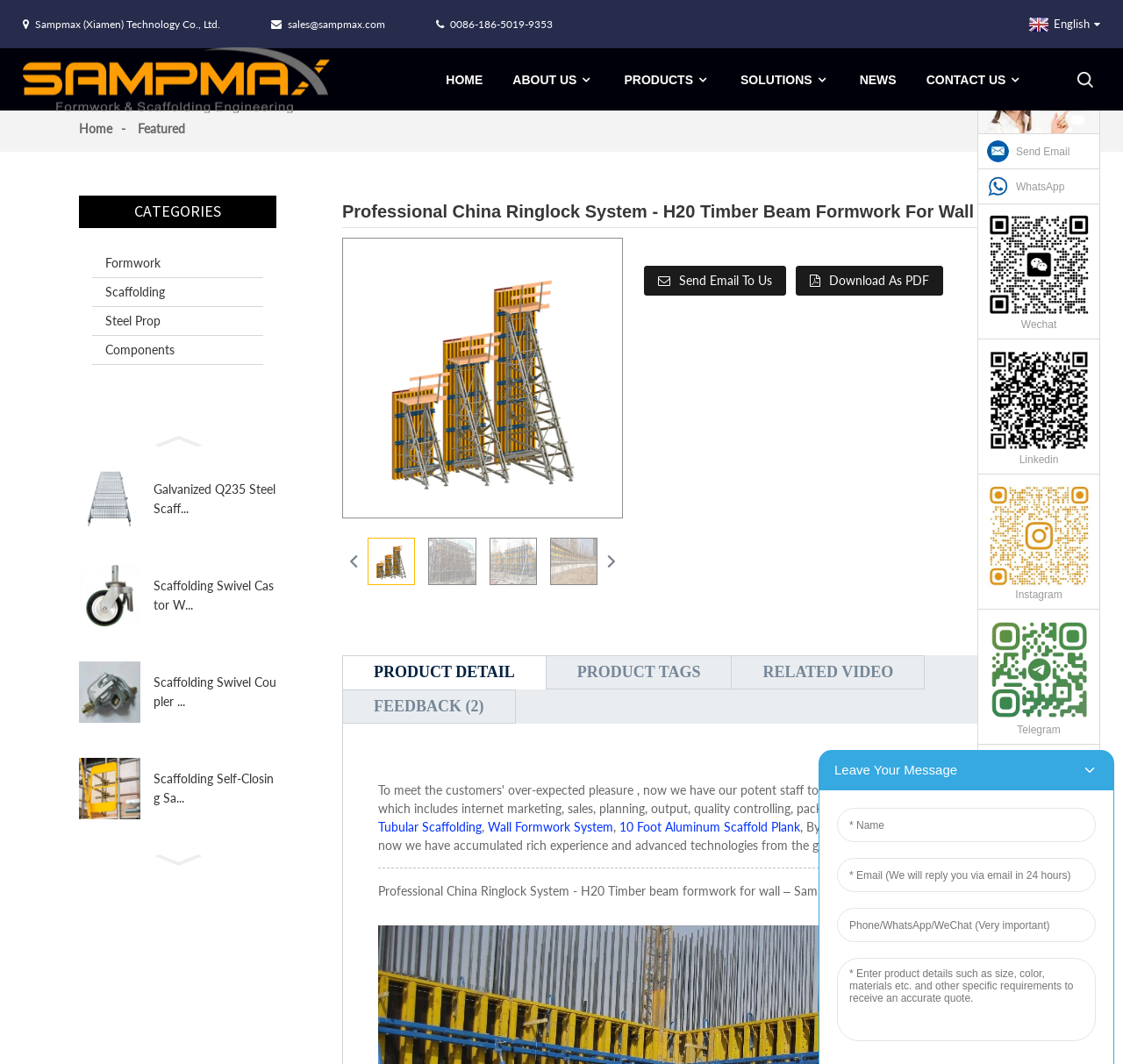Pinpoint the bounding box coordinates of the clickable element to carry out the following instruction: "Click the 'English' link."

[0.913, 0.016, 0.98, 0.029]